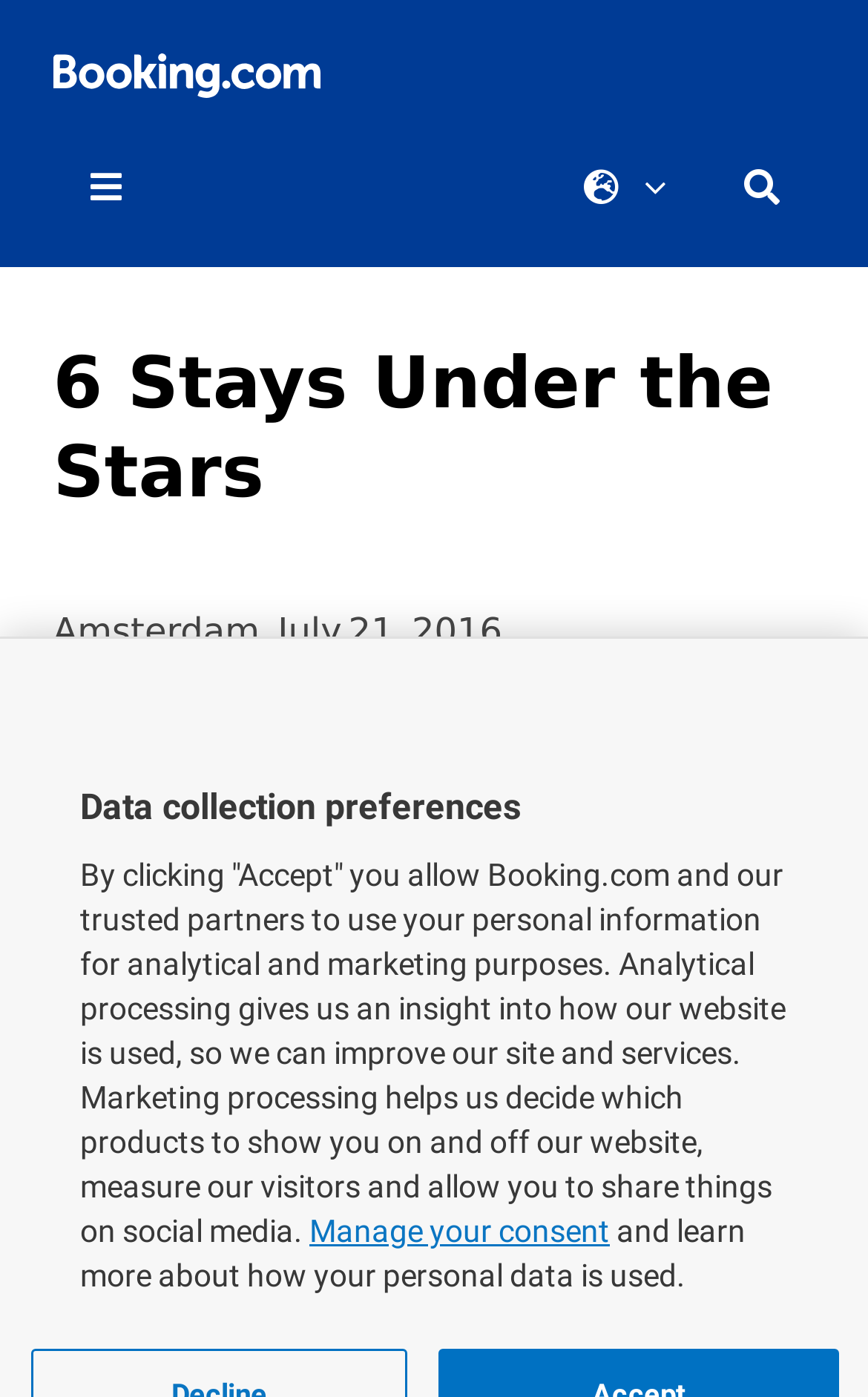Identify the coordinates of the bounding box for the element described below: "Manage your consent". Return the coordinates as four float numbers between 0 and 1: [left, top, right, bottom].

[0.356, 0.868, 0.703, 0.894]